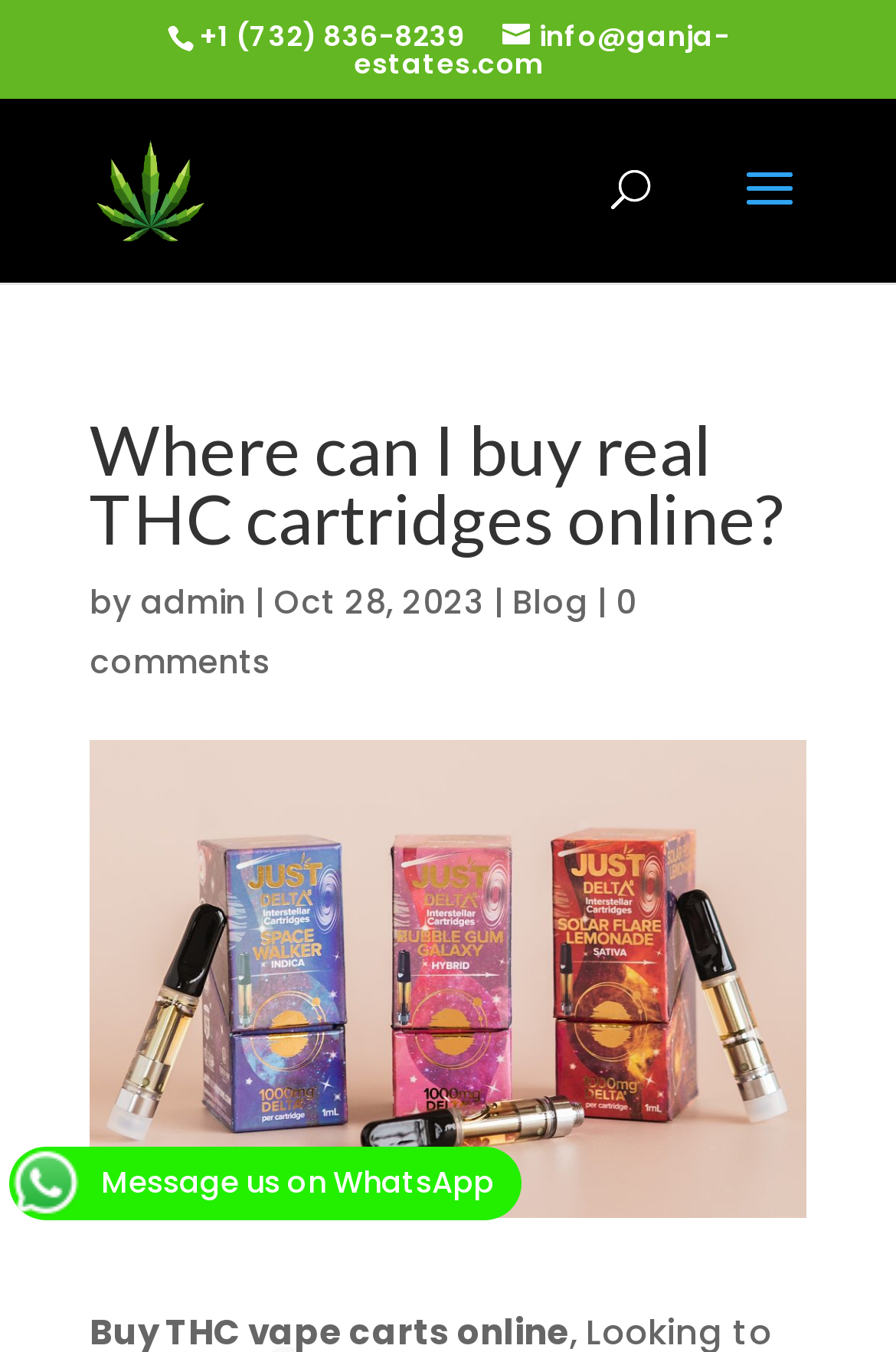Provide a one-word or short-phrase response to the question:
What is the date of the blog post?

Oct 28, 2023